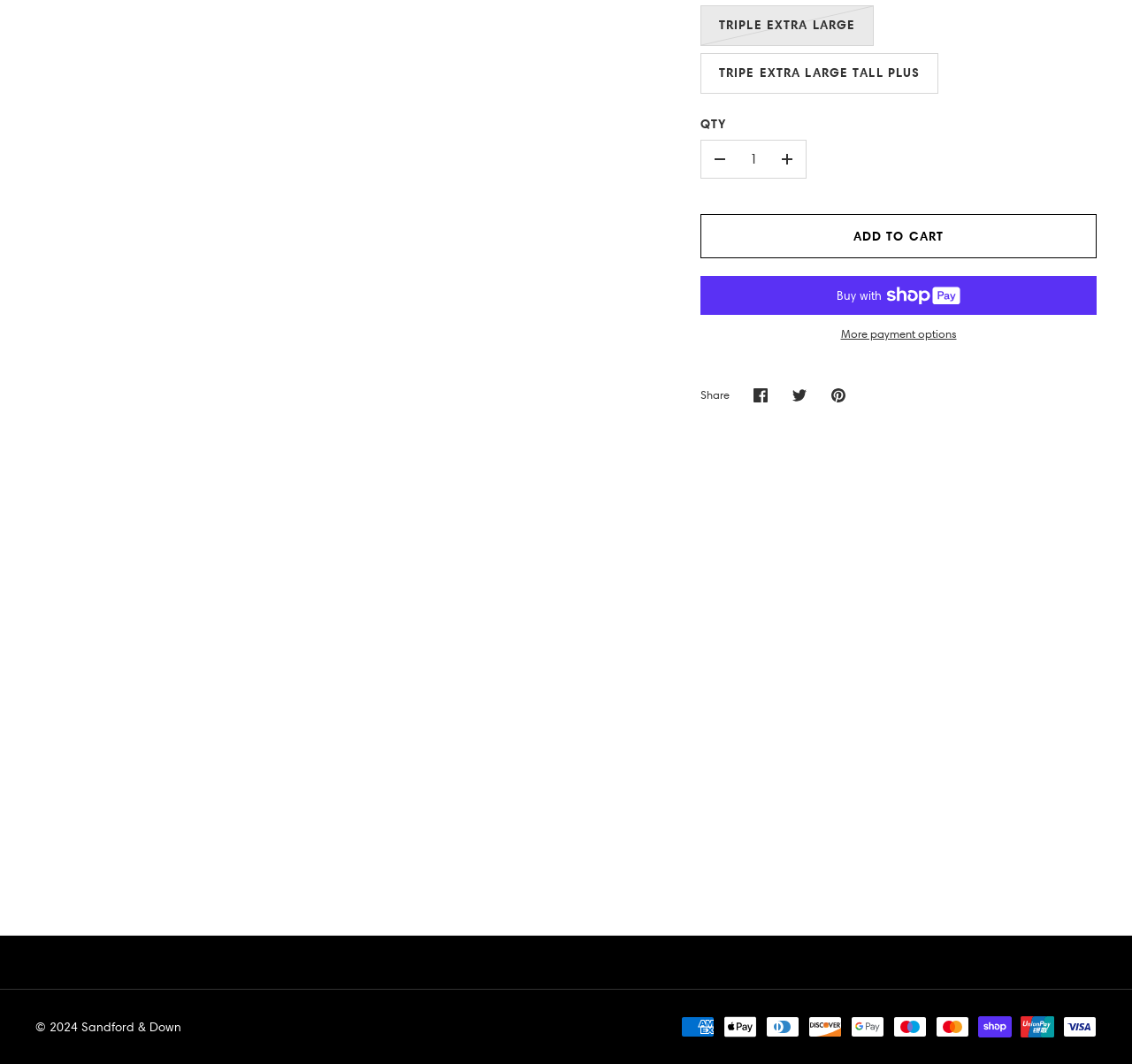Could you find the bounding box coordinates of the clickable area to complete this instruction: "View 'Waterproof S30 Neoprene Sock - 2mm' product"?

[0.031, 0.765, 0.216, 0.797]